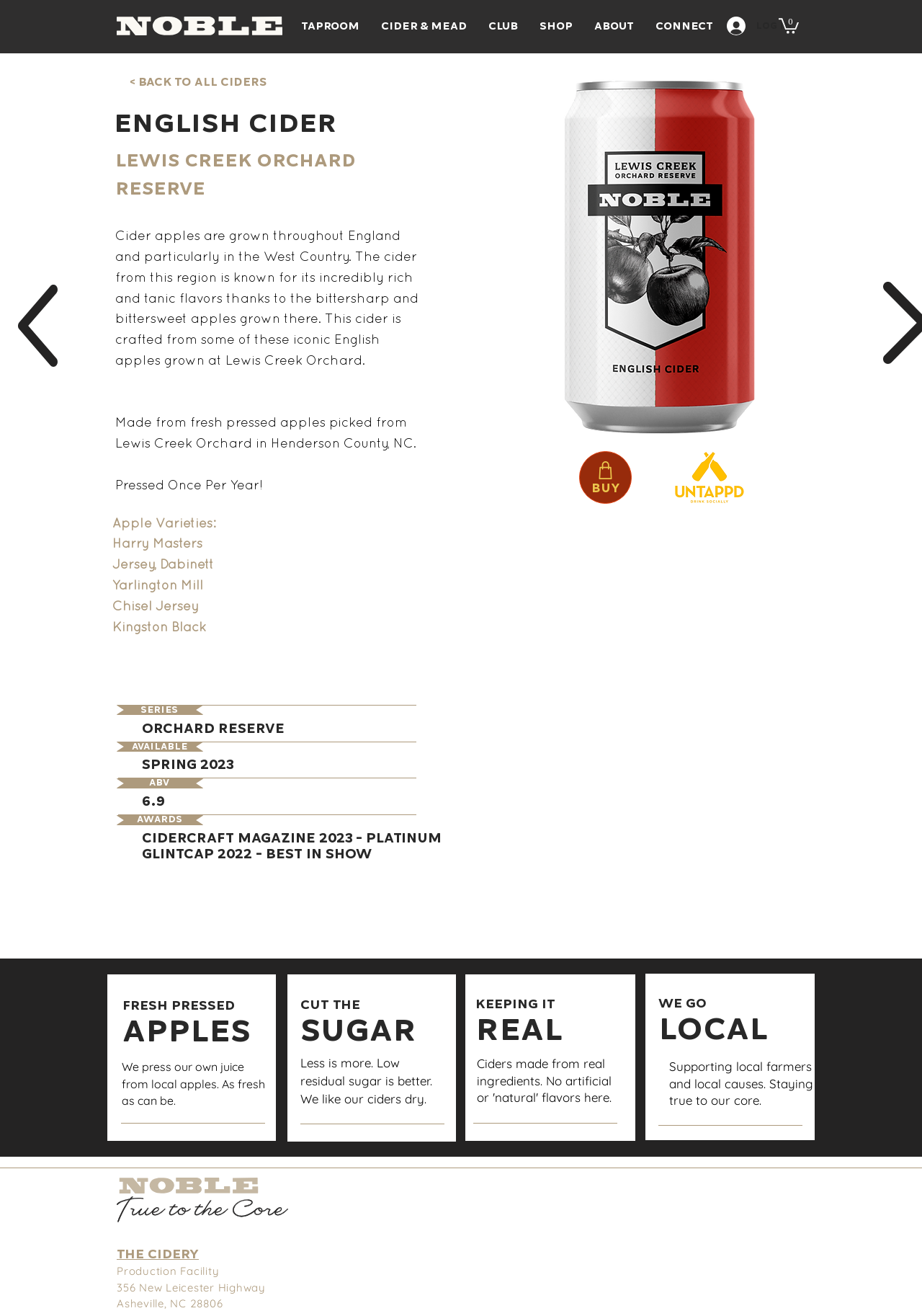What is the award won by this cider? Observe the screenshot and provide a one-word or short phrase answer.

CIDERCRAFT Magazine 2023 - PLATINUM GLINTCAP 2022 - BEST IN SHOW